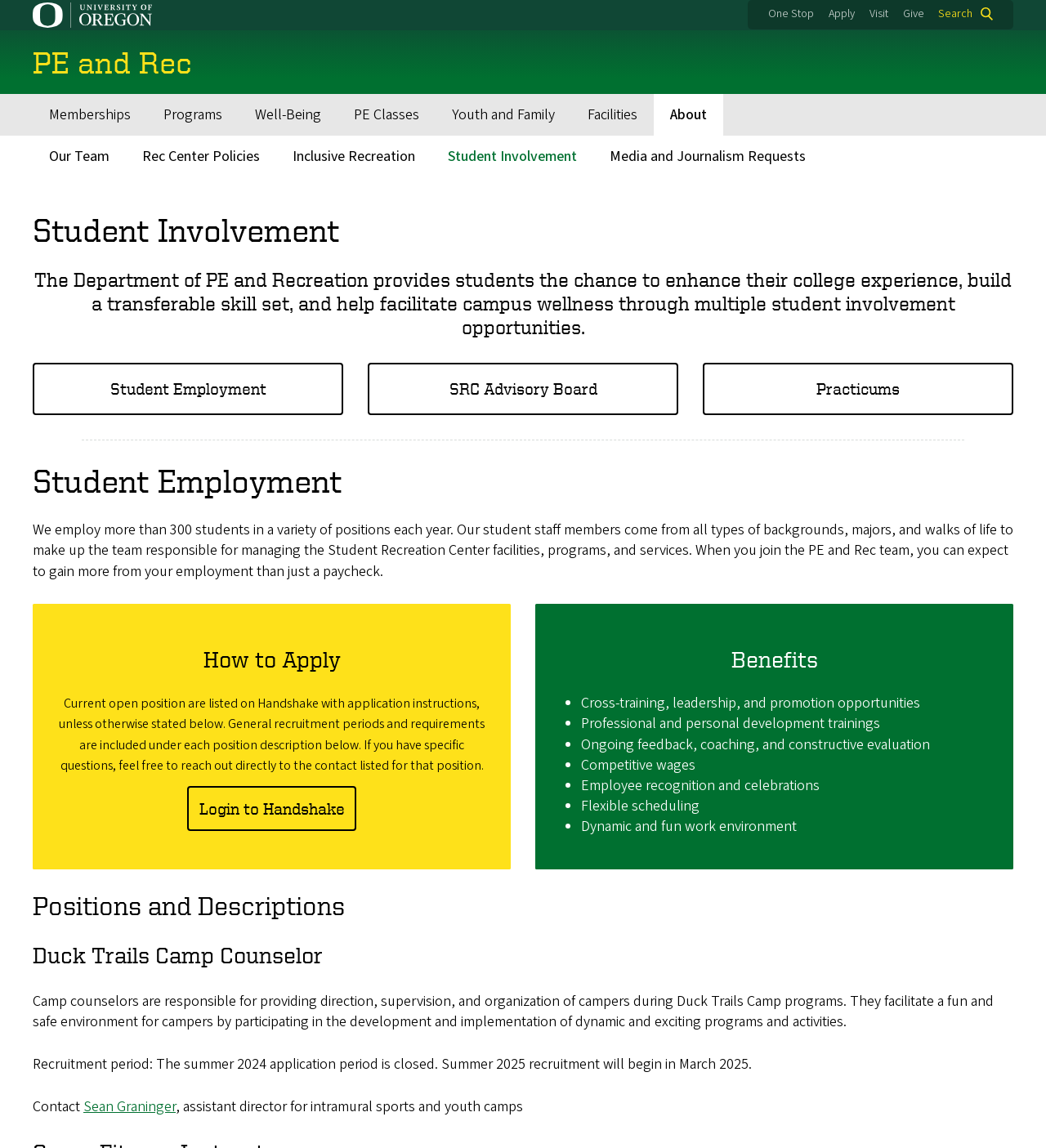Can you identify the bounding box coordinates of the clickable region needed to carry out this instruction: 'Visit the 'Student Employment' page'? The coordinates should be four float numbers within the range of 0 to 1, stated as [left, top, right, bottom].

[0.031, 0.316, 0.328, 0.362]